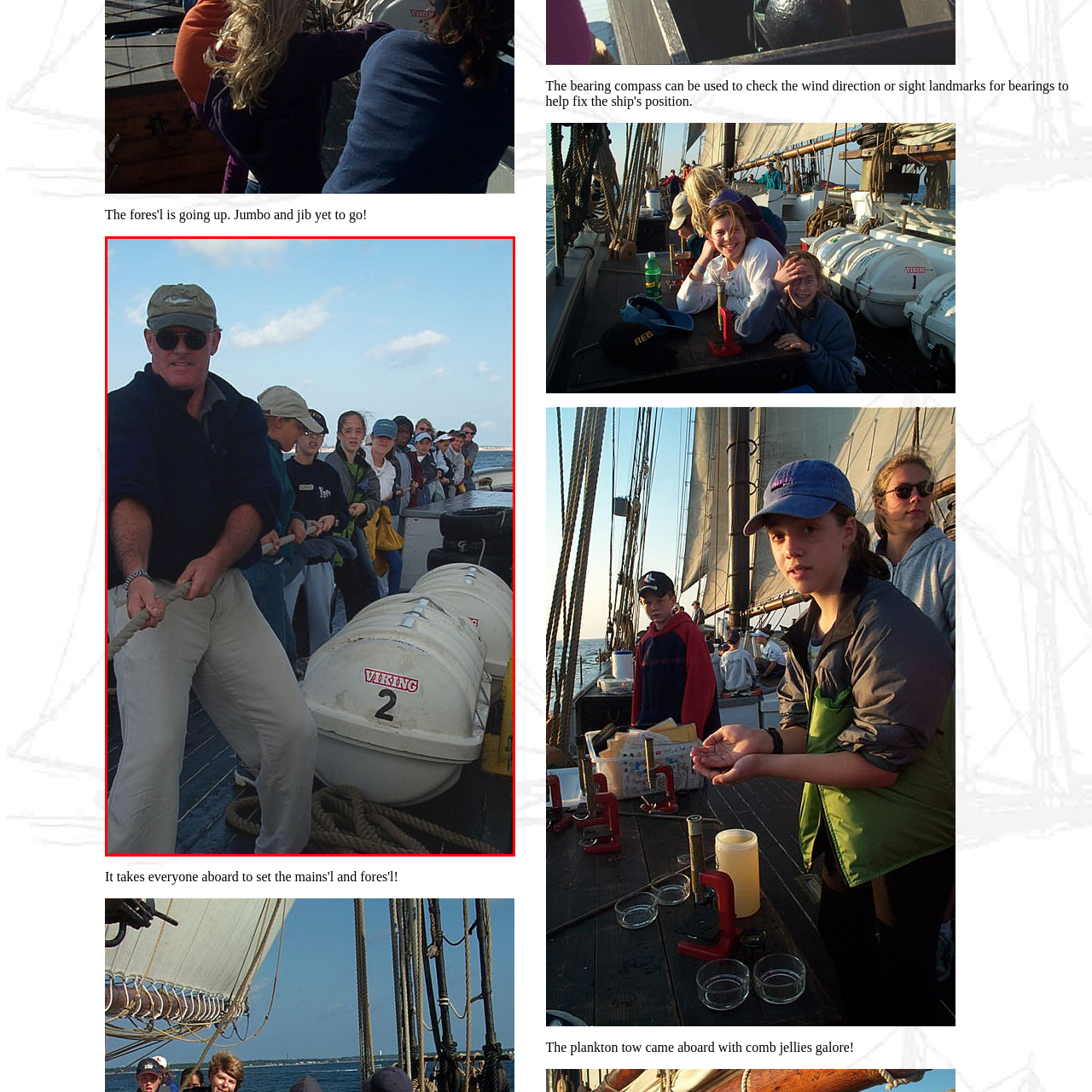What is the mood of the people in the image?
Review the content shown inside the red bounding box in the image and offer a detailed answer to the question, supported by the visual evidence.

The people in the image are lined up behind the man in the foreground, all pulling on the rope together, which suggests a sense of teamwork and collaboration. Their facial expressions and body language convey a sense of focused enthusiasm, indicating that they are all engaged and motivated in their shared effort.